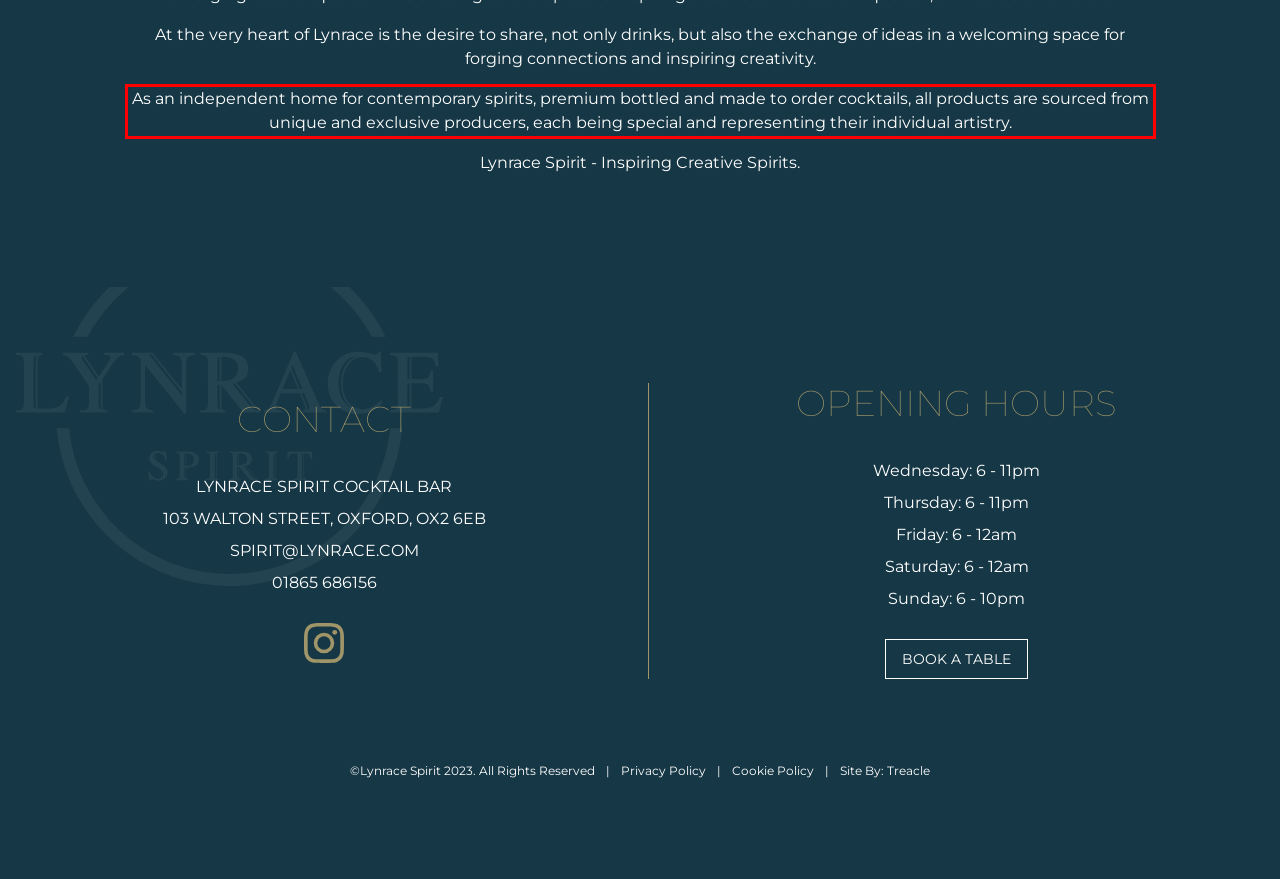Please perform OCR on the text content within the red bounding box that is highlighted in the provided webpage screenshot.

As an independent home for contemporary spirits, premium bottled and made to order cocktails, all products are sourced from unique and exclusive producers, each being special and representing their individual artistry.